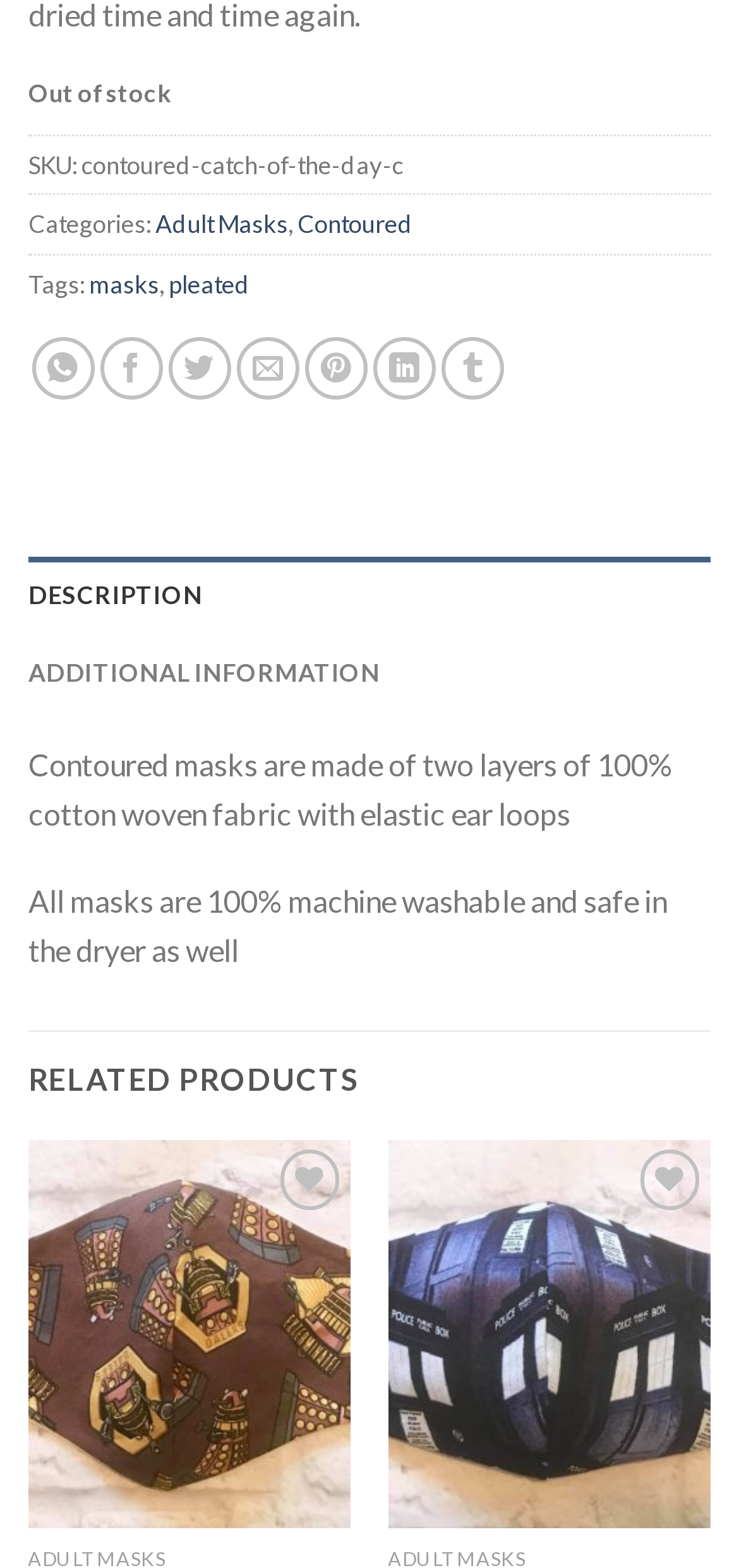Specify the bounding box coordinates of the element's region that should be clicked to achieve the following instruction: "View product description". The bounding box coordinates consist of four float numbers between 0 and 1, in the format [left, top, right, bottom].

[0.038, 0.355, 0.962, 0.404]